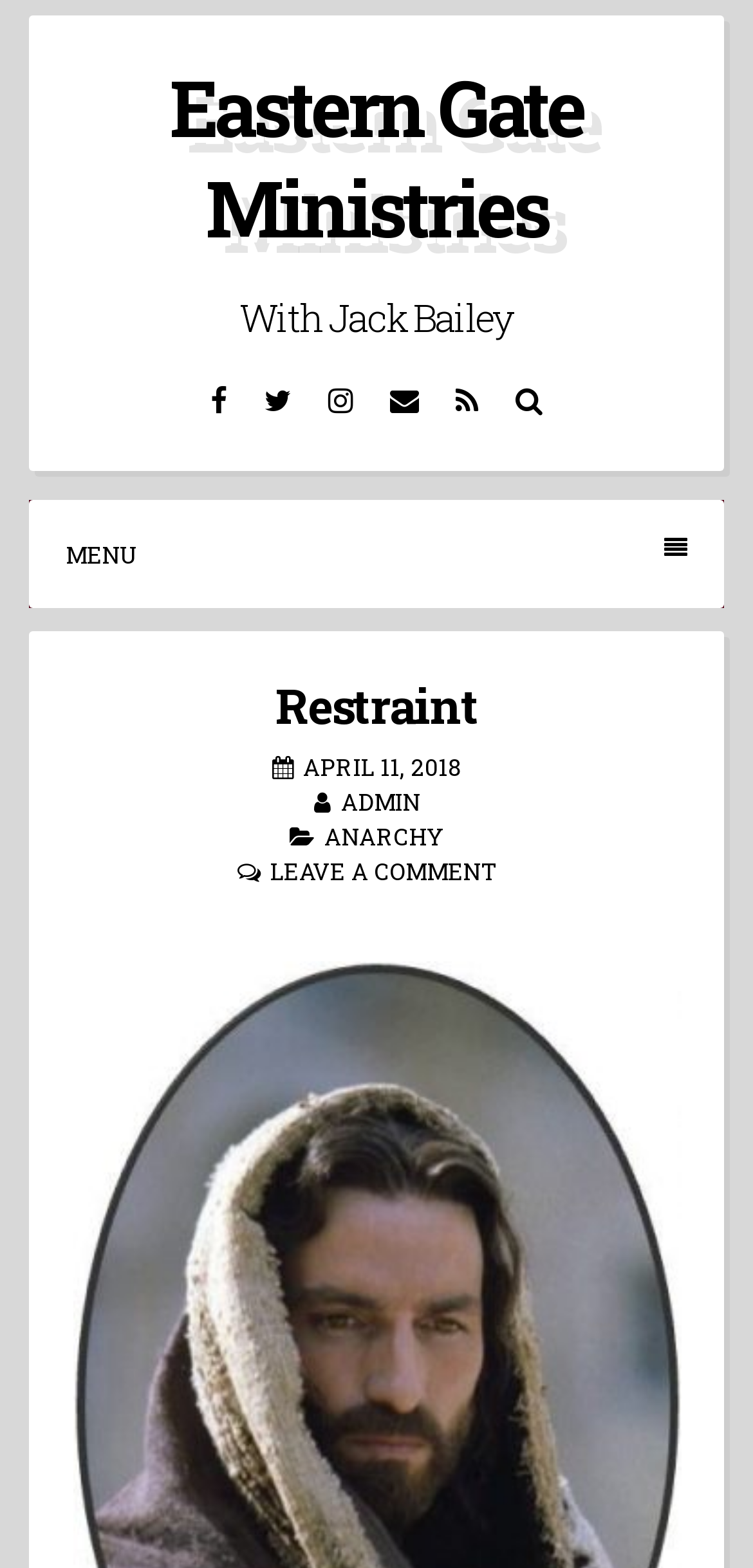Explain in detail what you observe on this webpage.

The webpage is about "Restraint" from Eastern Gate Ministries. At the top left, there is a "Skip to content" link. Next to it, on the top center, is the ministry's name "Eastern Gate Ministries" in the form of a link. Below the ministry's name, there is a text "With Jack Bailey". 

On the top right, there are several social media links, including Facebook, Twitter, Instagram, Email, RSS, and Search, arranged horizontally. 

Below the social media links, there is a "Menu" button on the left, and when clicked, it reveals a menu with a heading "Restraint" and several links underneath, including "APRIL 11, 2018", "ADMIN", "ANARCHY", and "LEAVE A COMMENT". The menu takes up most of the page's width.